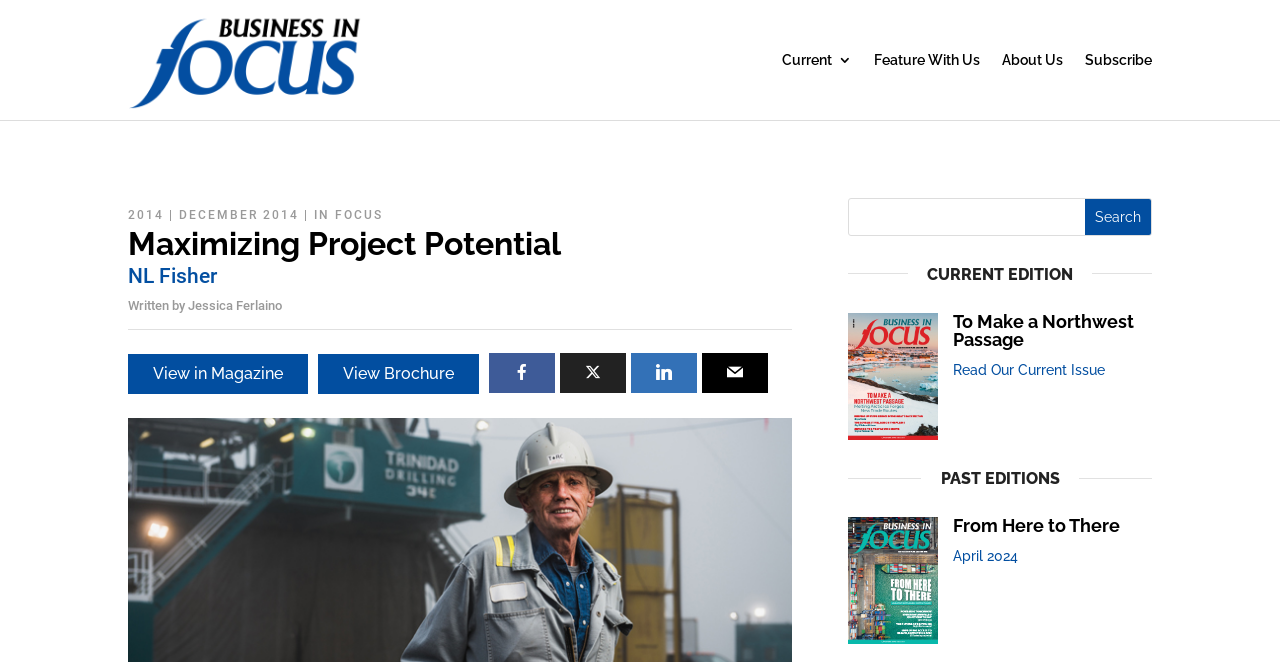Show the bounding box coordinates of the element that should be clicked to complete the task: "Read about NL Fisher".

[0.1, 0.398, 0.17, 0.434]